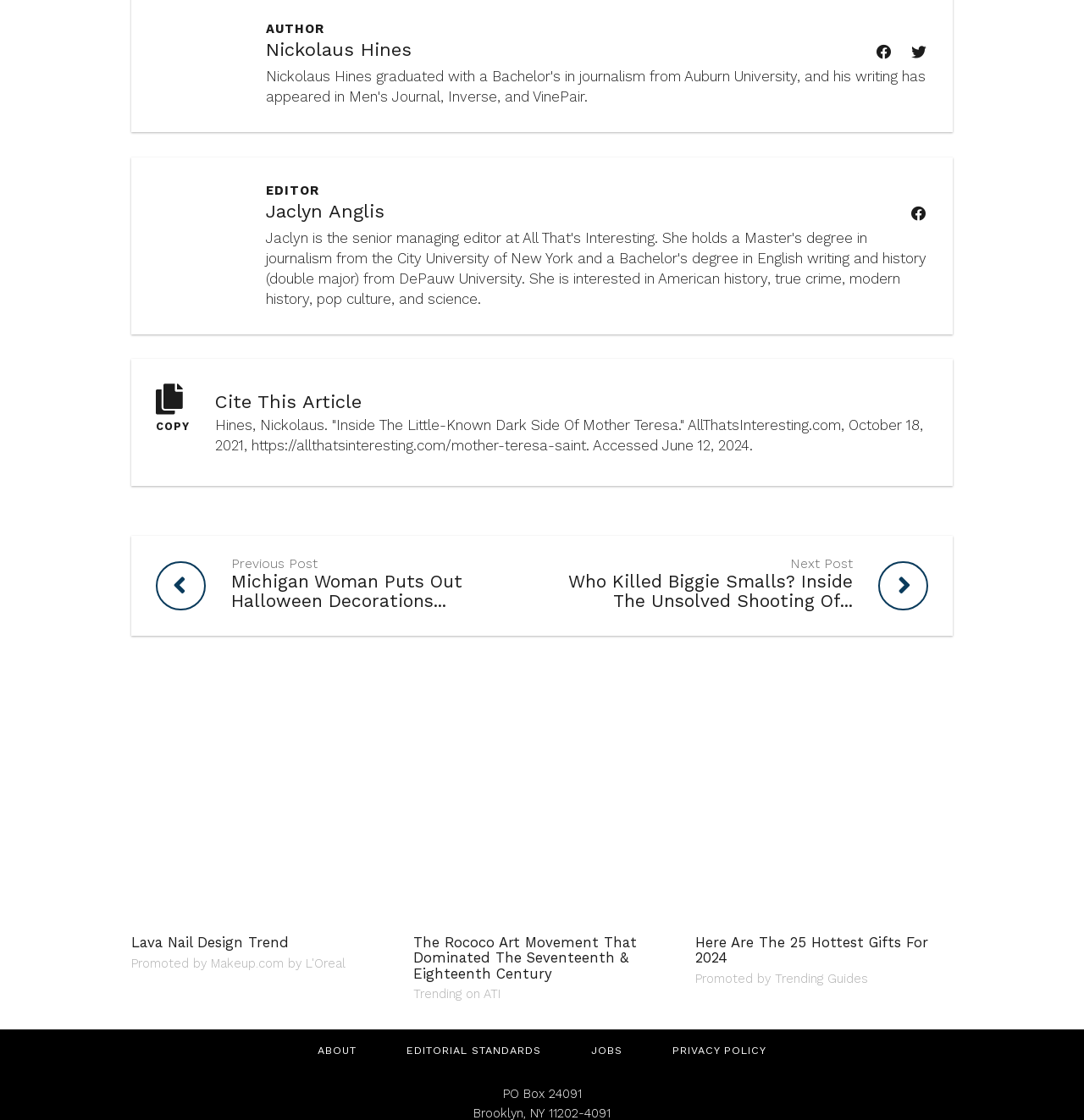Find the bounding box coordinates for the area that should be clicked to accomplish the instruction: "Read the article about Mother Teresa".

[0.198, 0.372, 0.851, 0.405]